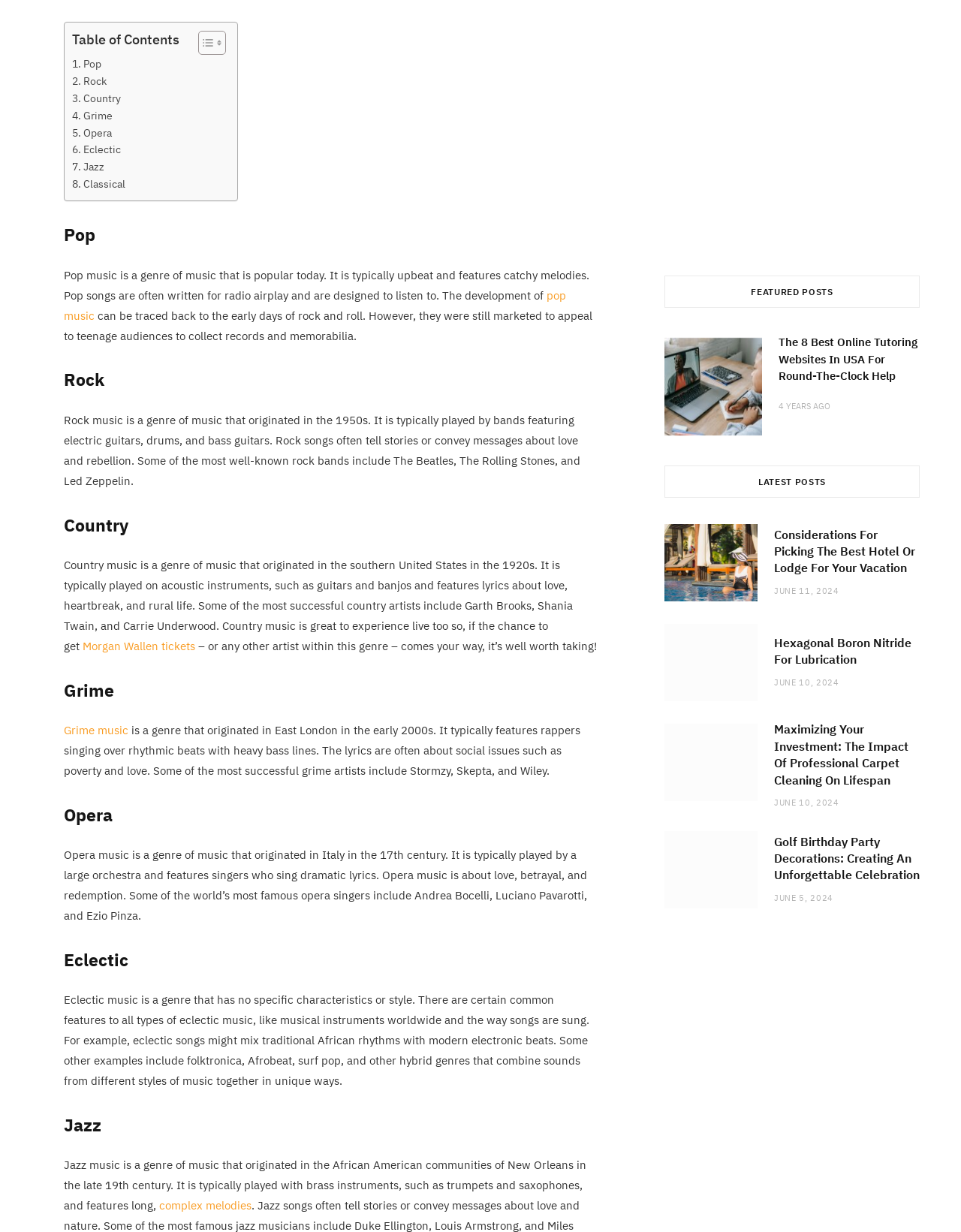Can you determine the bounding box coordinates of the area that needs to be clicked to fulfill the following instruction: "Click on the 'GET Irs payment plan not withdrawn Form 2013-2024 Get Form' link"?

None